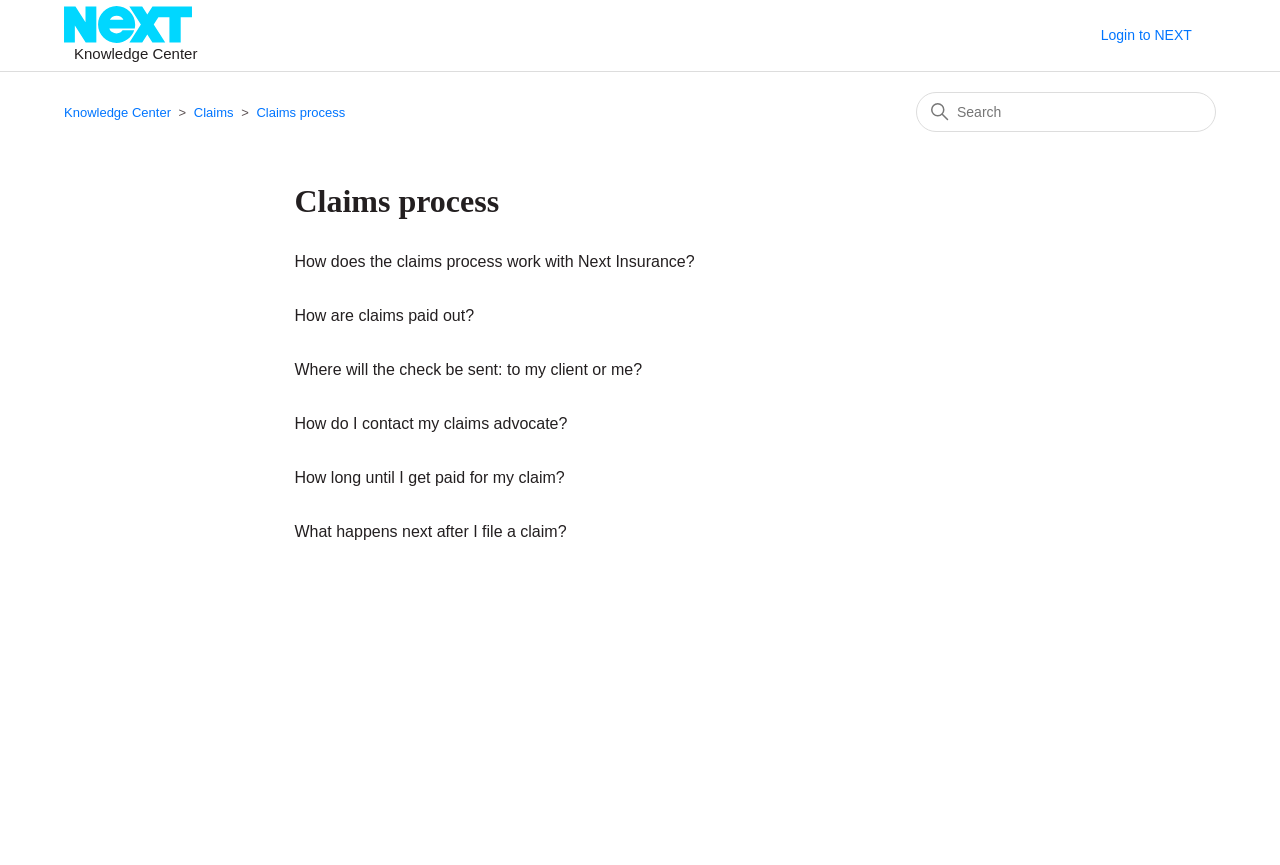Kindly respond to the following question with a single word or a brief phrase: 
What is the purpose of the 'Login to NEXT' link?

To log in to NEXT